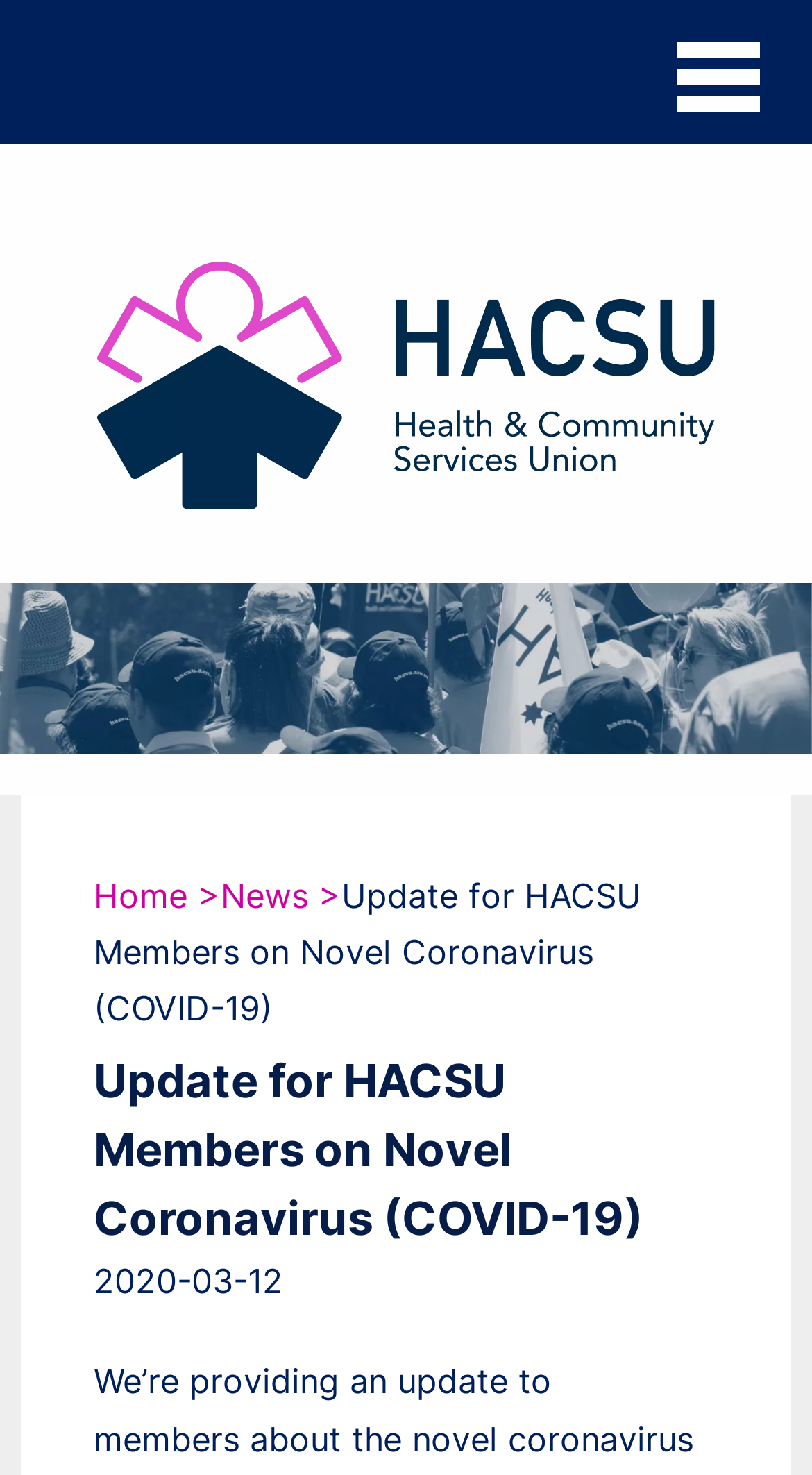Given the element description: "Update your details", predict the bounding box coordinates of the UI element it refers to, using four float numbers between 0 and 1, i.e., [left, top, right, bottom].

[0.064, 0.387, 0.936, 0.463]